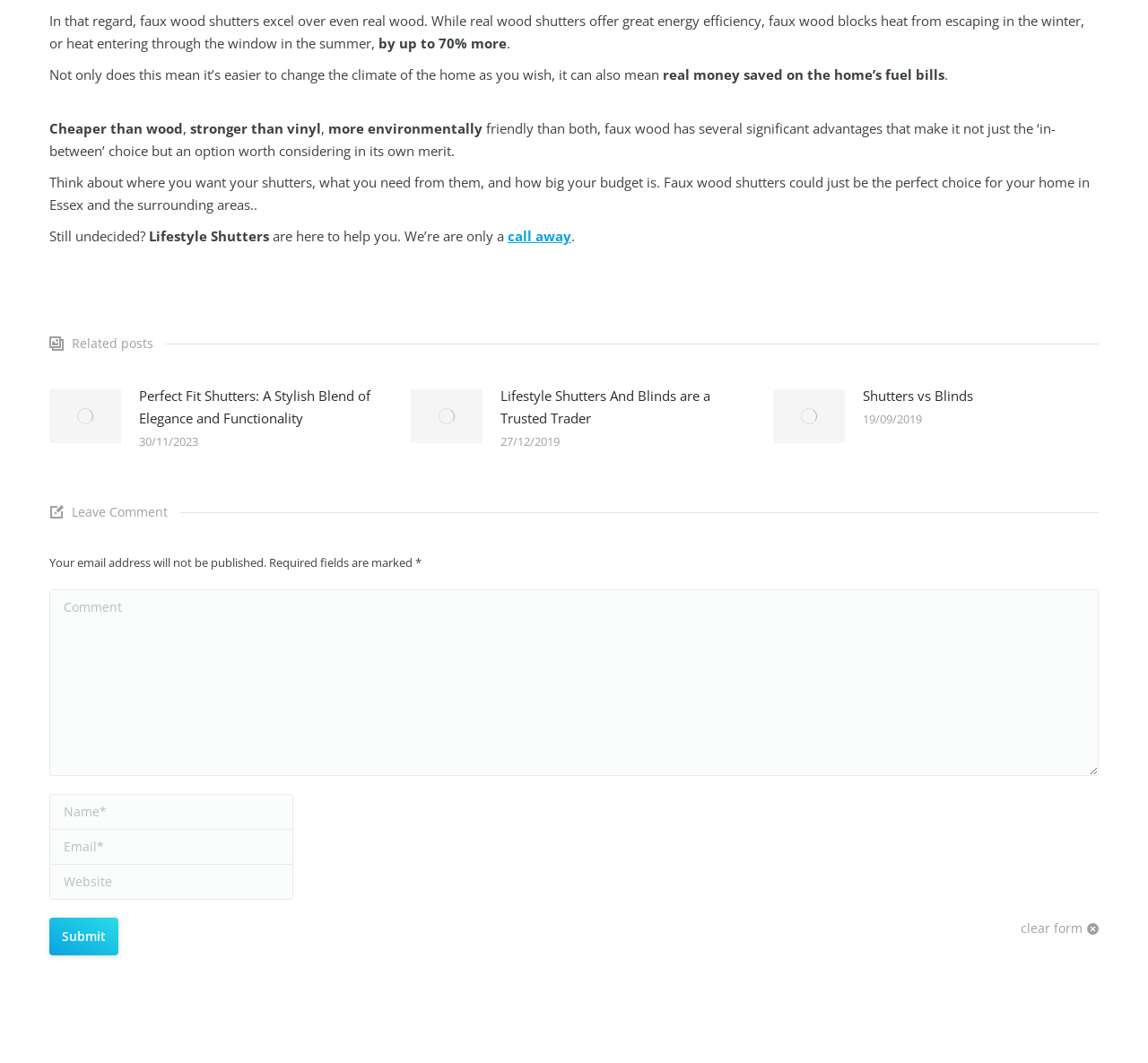Show the bounding box coordinates of the element that should be clicked to complete the task: "Click the link to view agricultural pto shaft parts".

None